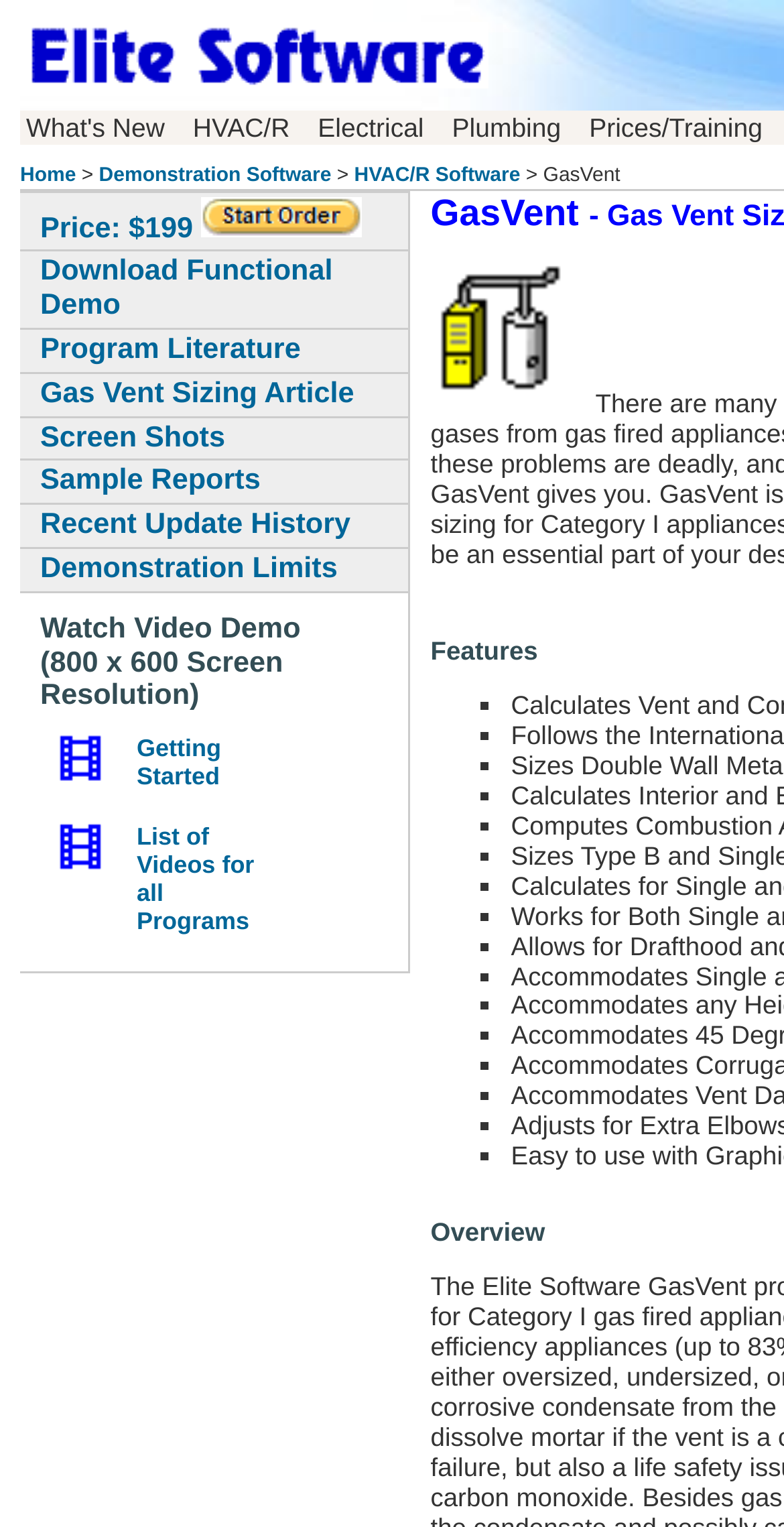How many grid cells are there in the top section?
Using the image, answer in one word or phrase.

7